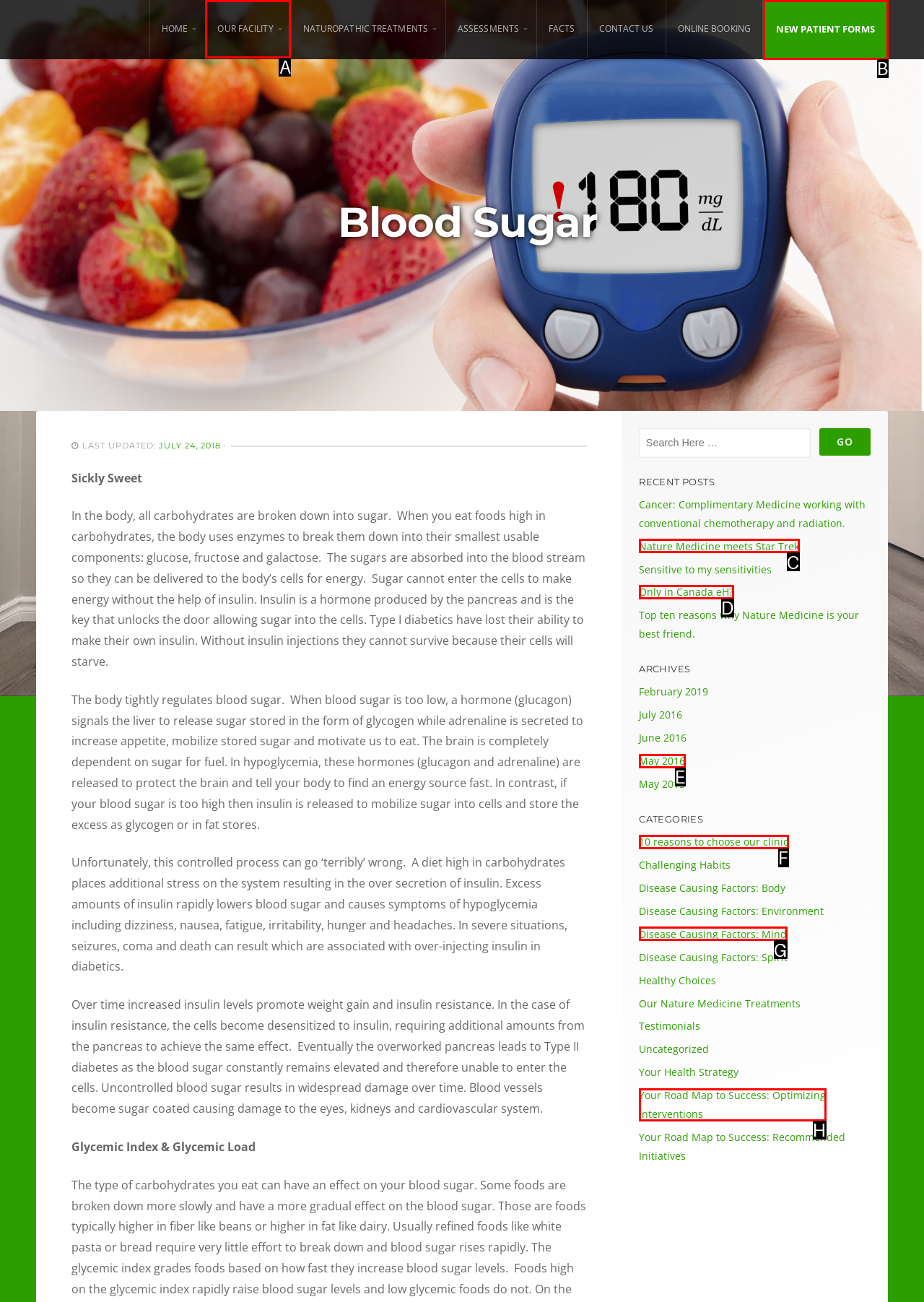Tell me which one HTML element best matches the description: Nature Medicine meets Star Trek Answer with the option's letter from the given choices directly.

C